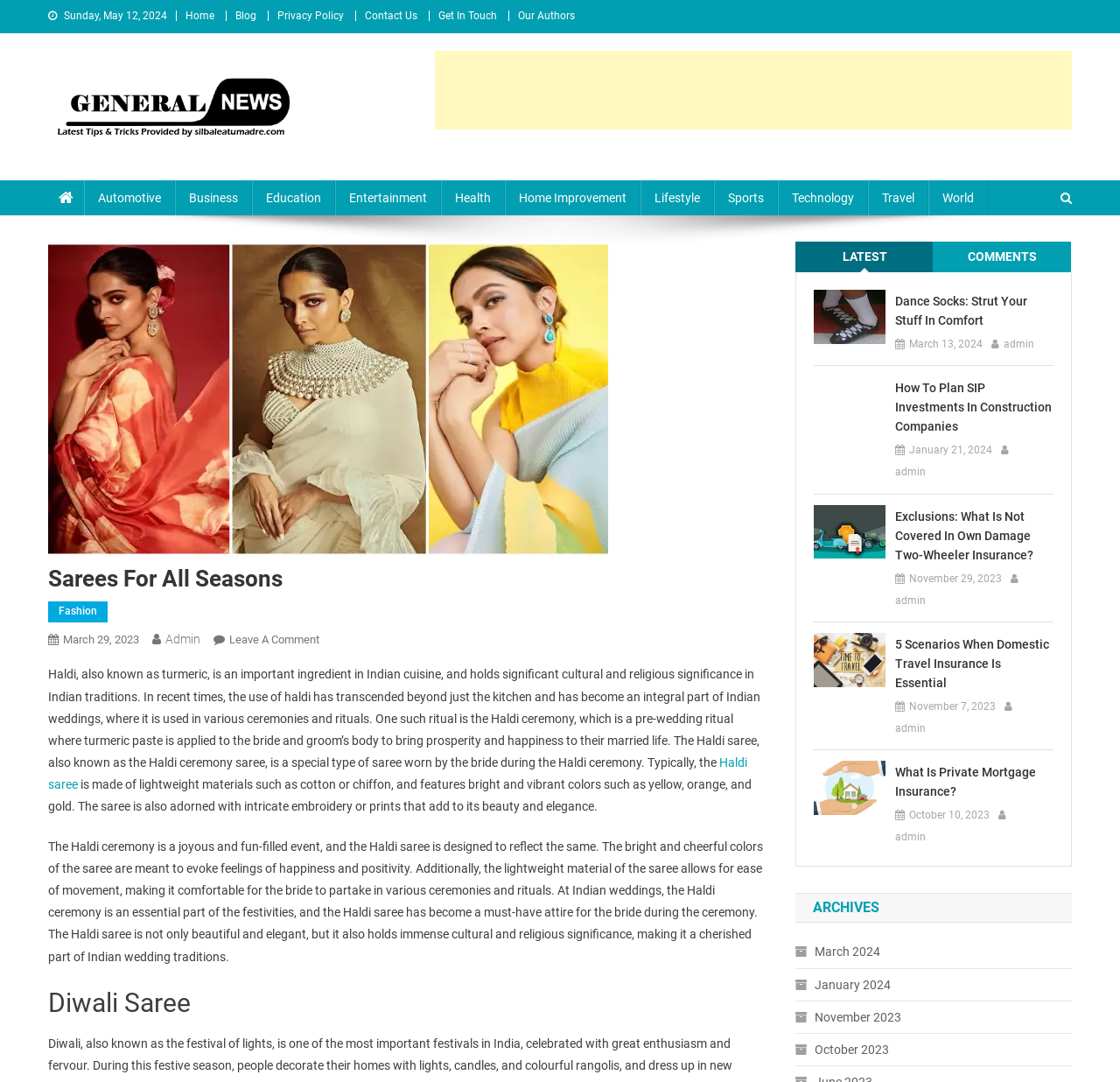Identify the bounding box coordinates of the region that should be clicked to execute the following instruction: "Read the article 'FOCUS – Technopoly'".

None